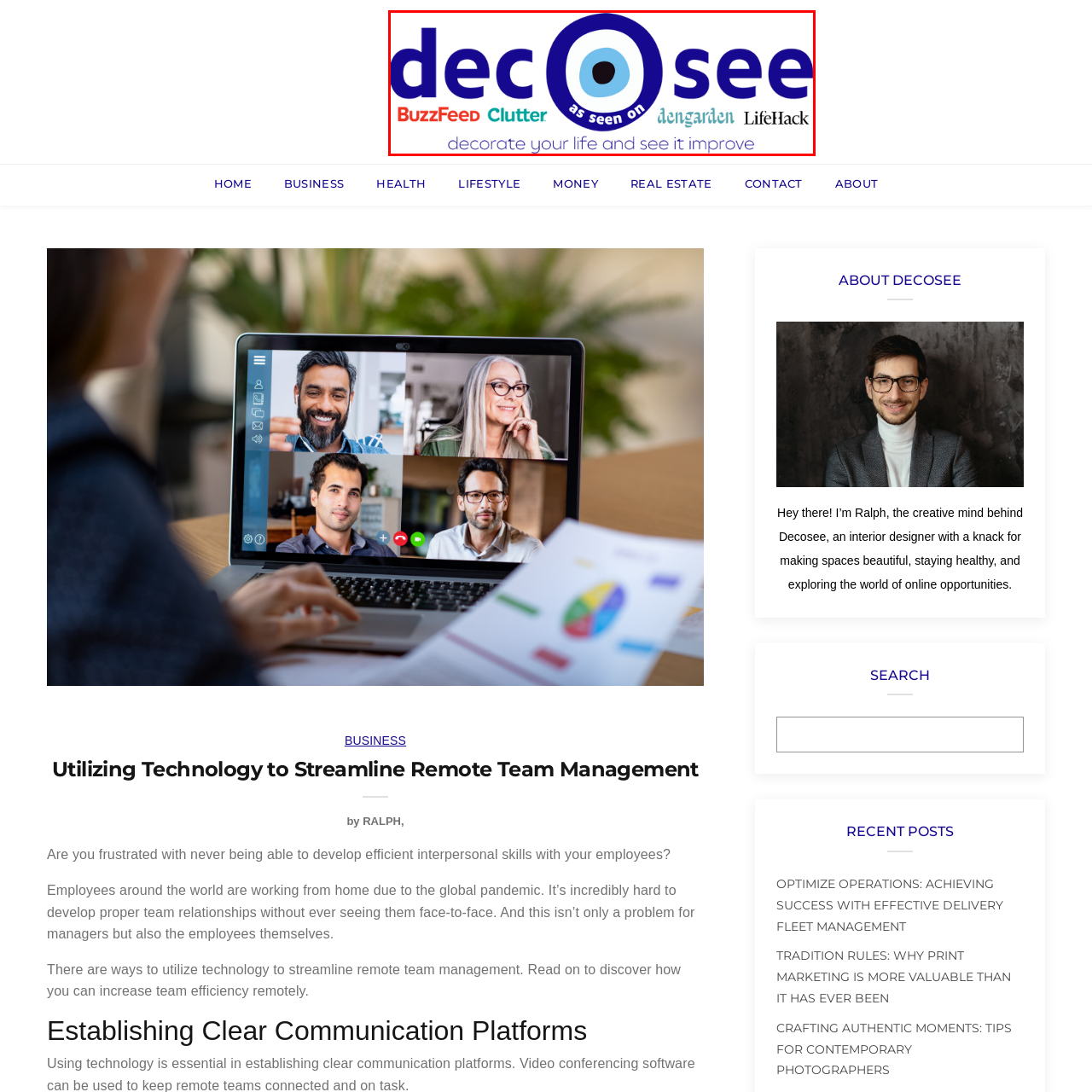What is the design at the center of the letter 'O'?
Look at the image framed by the red bounding box and provide an in-depth response.

The letter 'O' in the brand name 'decOsee' features an artistic eye design at its center, which is a unique and creative element of the logo.